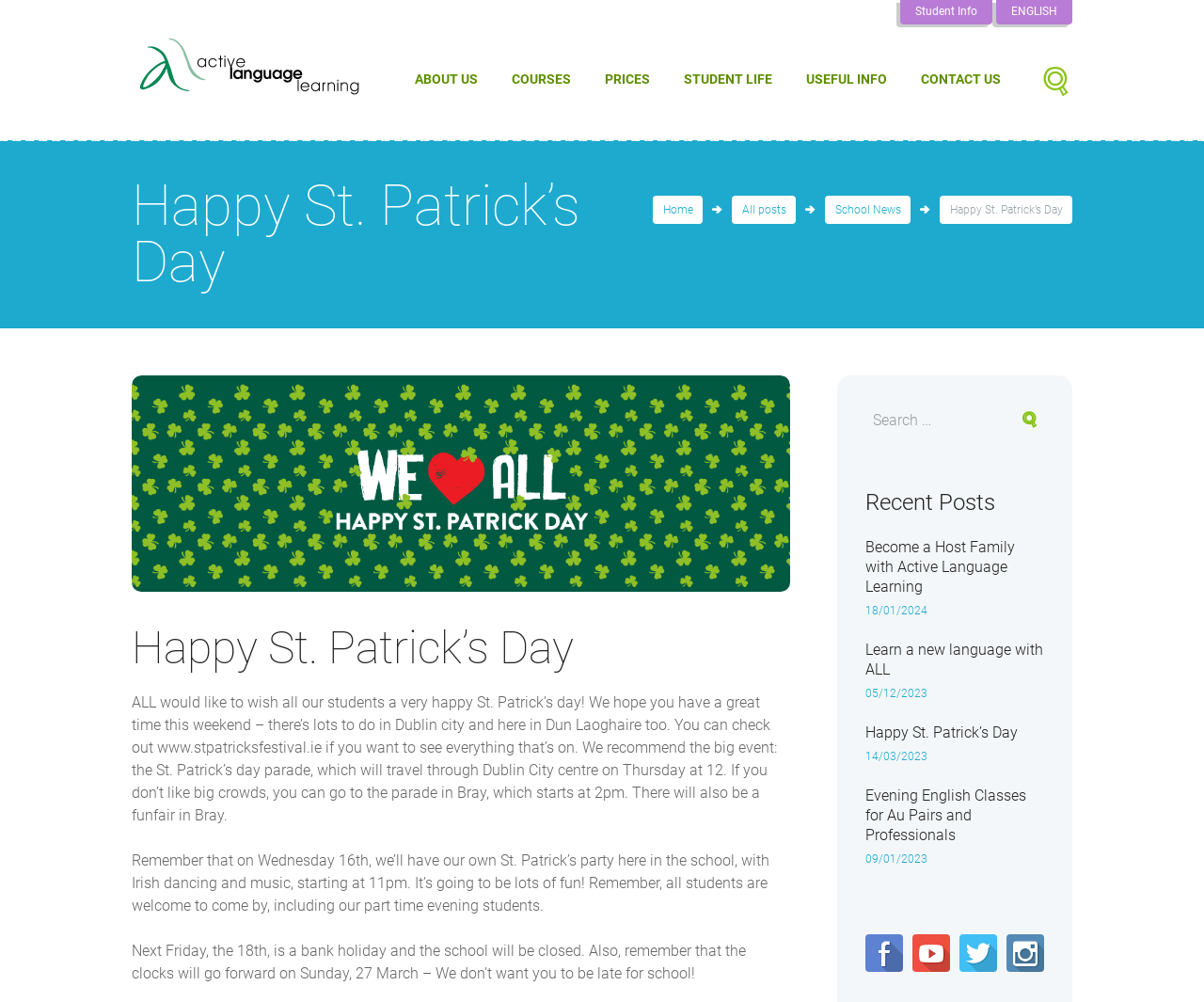What is the theme of the current post?
Based on the visual, give a brief answer using one word or a short phrase.

St. Patrick's Day